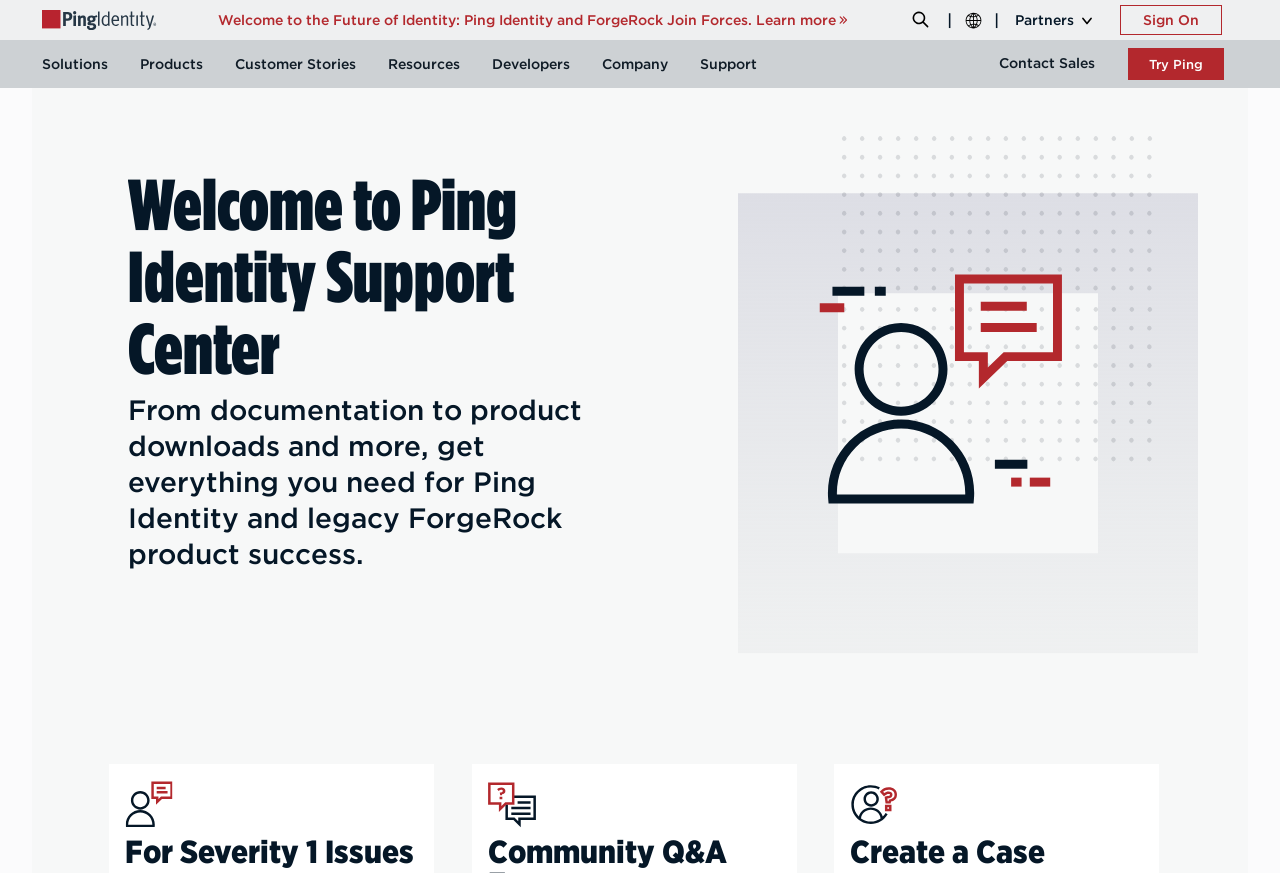Answer briefly with one word or phrase:
How many menu items are under the main menu?

7